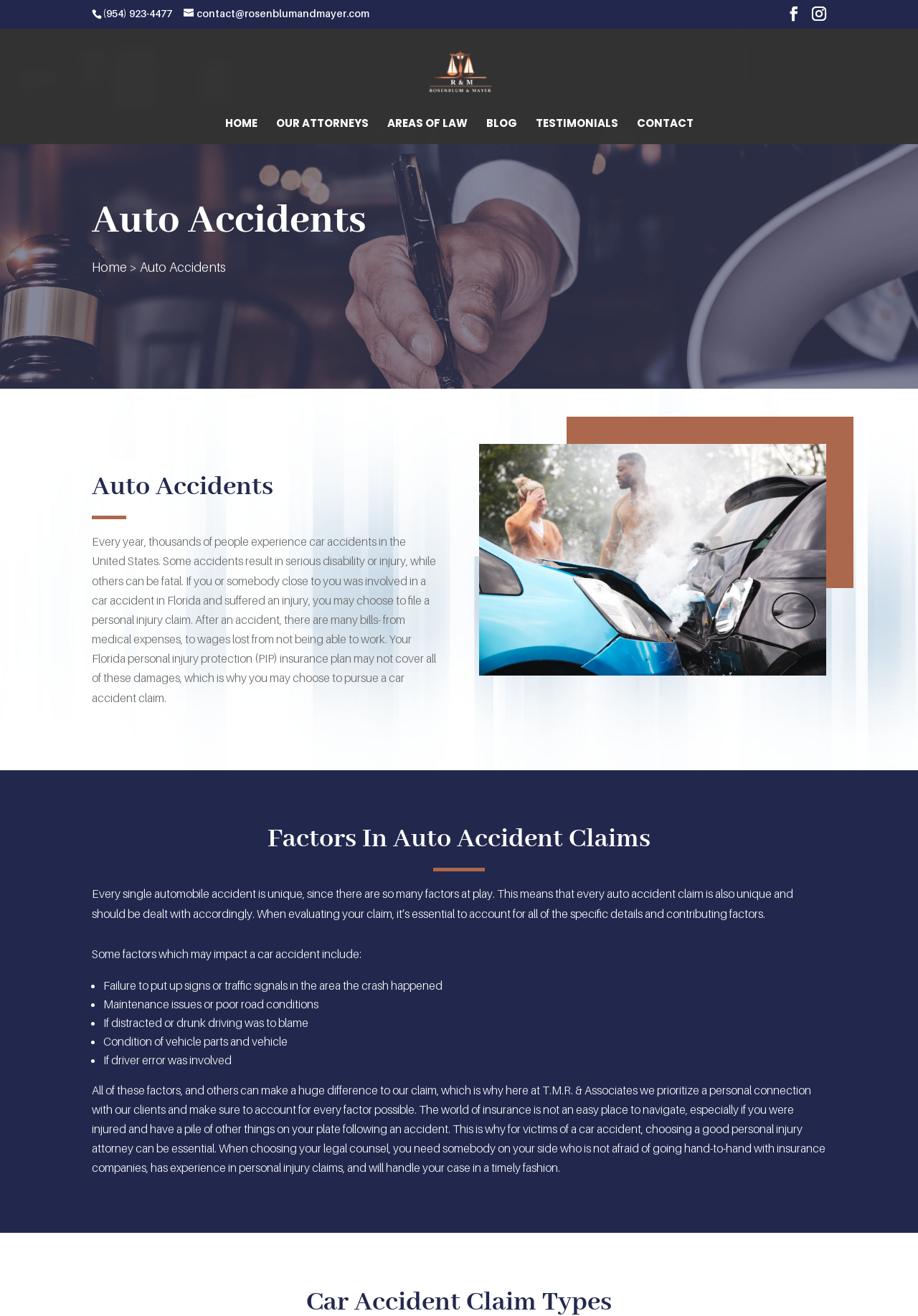Answer briefly with one word or phrase:
What is the purpose of a personal injury attorney in a car accident case?

To handle the case and navigate insurance companies